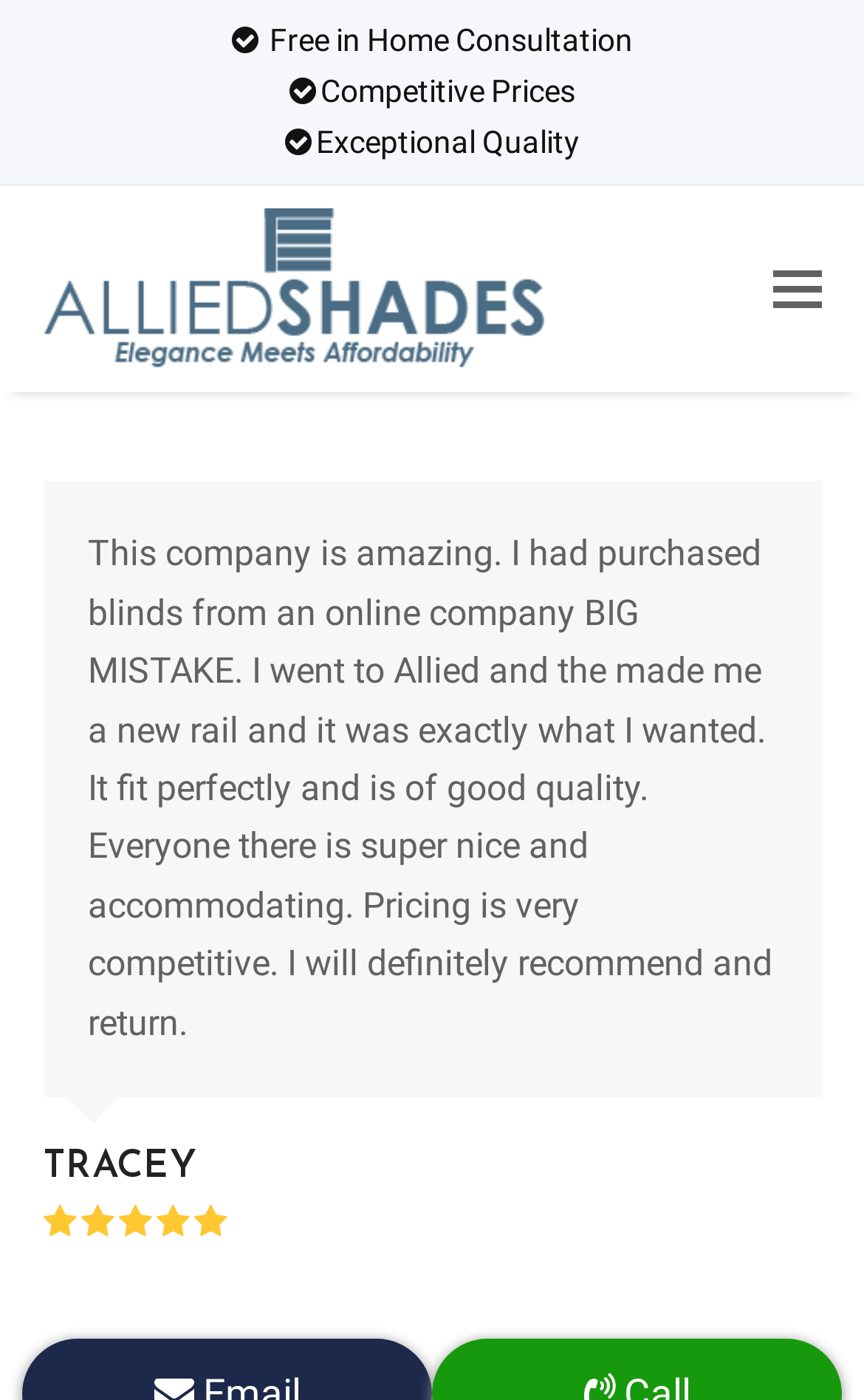What is the rating given by Tracey?
Please analyze the image and answer the question with as much detail as possible.

The rating can be found in the StaticText element with the text 'Rating: 5' which is located below the review written by Tracey.